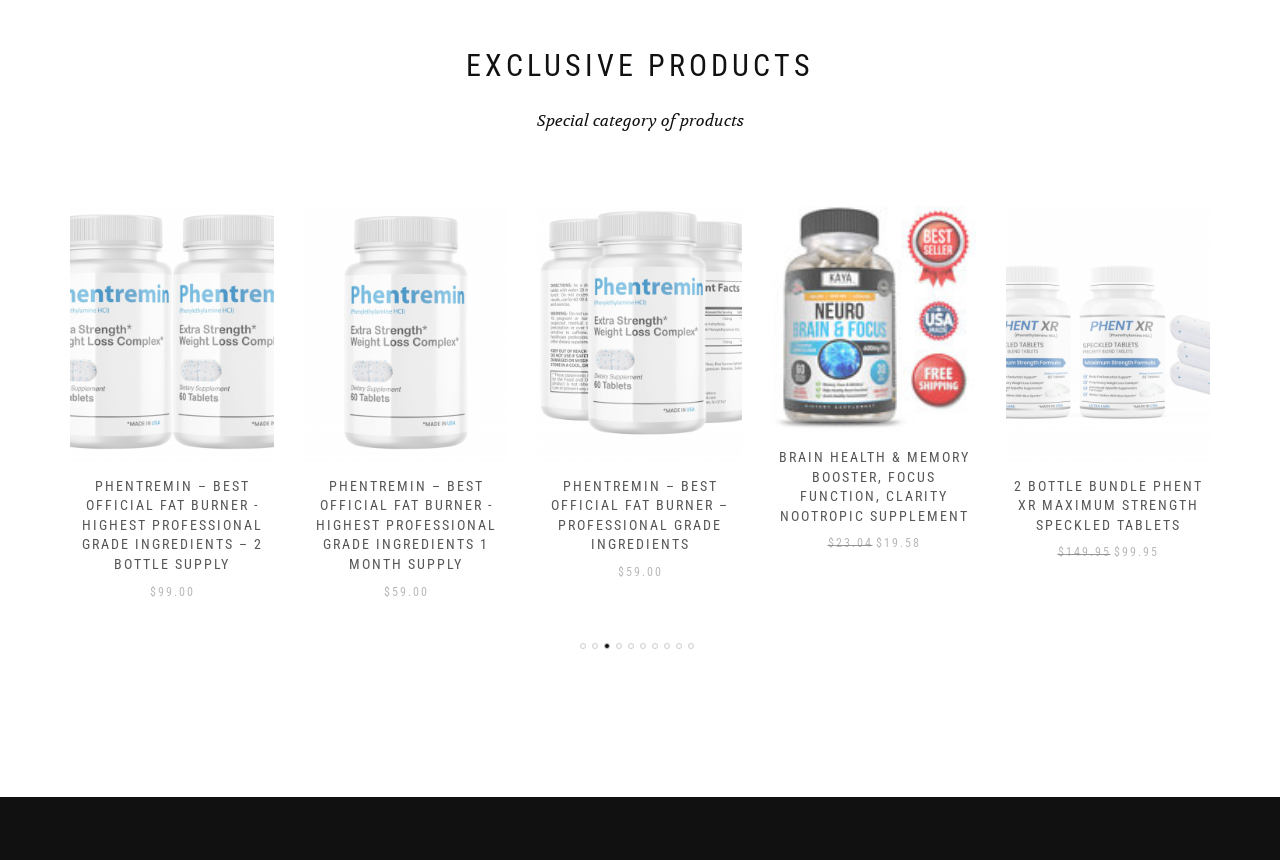Kindly provide the bounding box coordinates of the section you need to click on to fulfill the given instruction: "Check the price of BRAIN HEALTH & MEMORY BOOSTER, FOCUS FUNCTION, CLARITY NOOTROPIC SUPPLEMENT".

[0.608, 0.522, 0.757, 0.609]